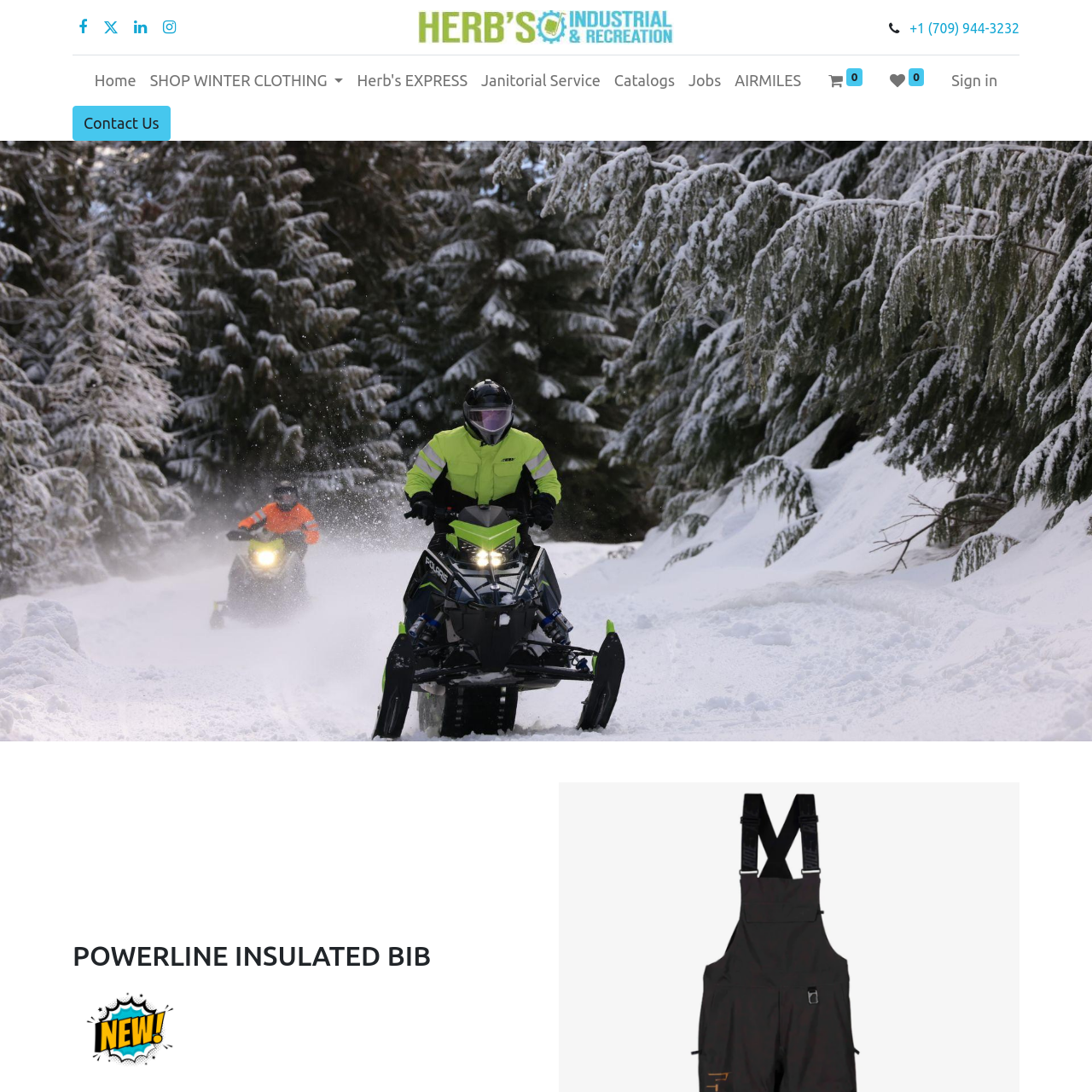Using the webpage screenshot, locate the HTML element that fits the following description and provide its bounding box: "+1 (709) 944-3232".

[0.833, 0.019, 0.934, 0.033]